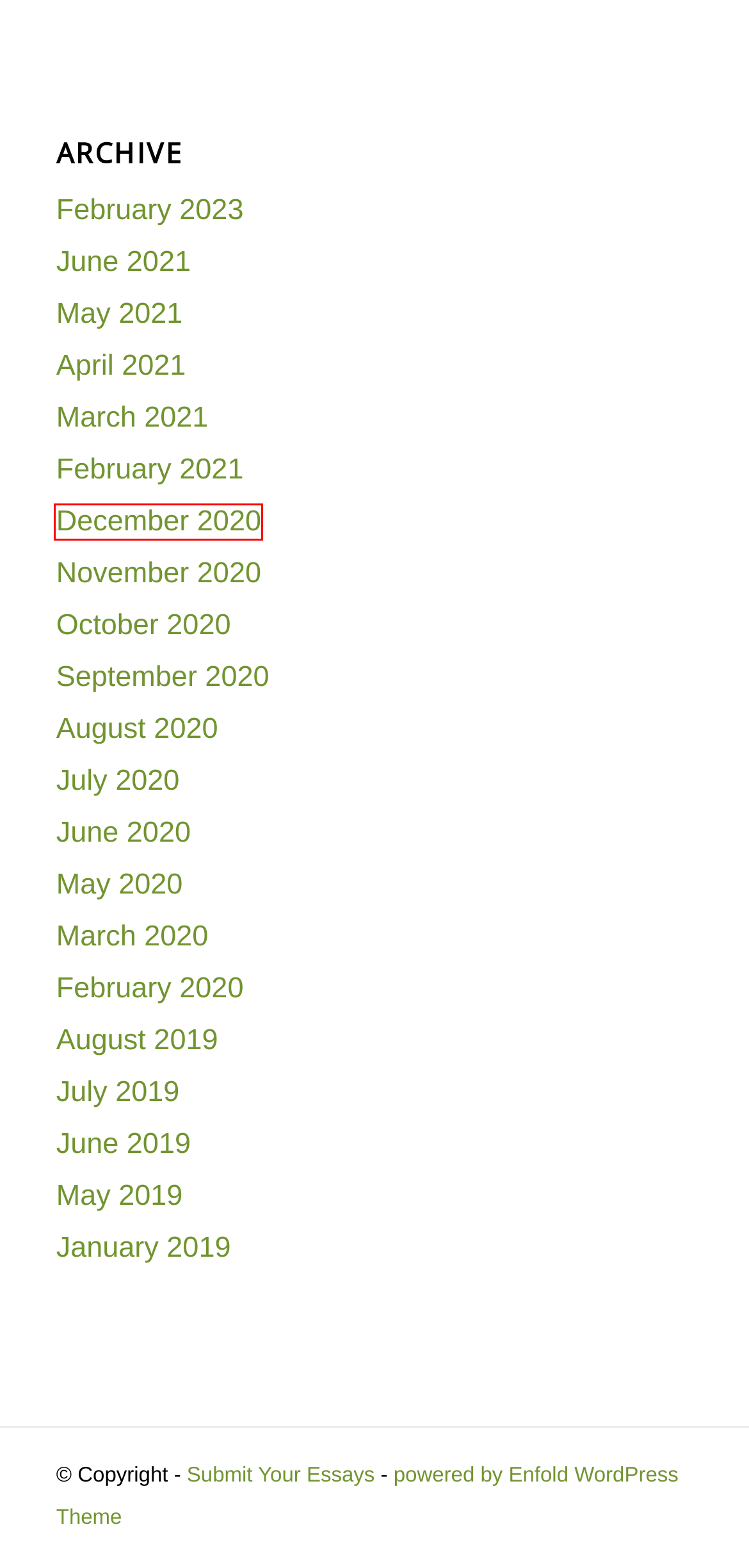You have a screenshot of a webpage with a red bounding box around an element. Select the webpage description that best matches the new webpage after clicking the element within the red bounding box. Here are the descriptions:
A. August 2020 – Submit Your Essays
B. June 2019 – Submit Your Essays
C. December 2020 – Submit Your Essays
D. June 2021 – Submit Your Essays
E. May 2020 – Submit Your Essays
F. February 2020 – Submit Your Essays
G. February 2021 – Submit Your Essays
H. Home - Kriesi.at - Premium WordPress Themes

C